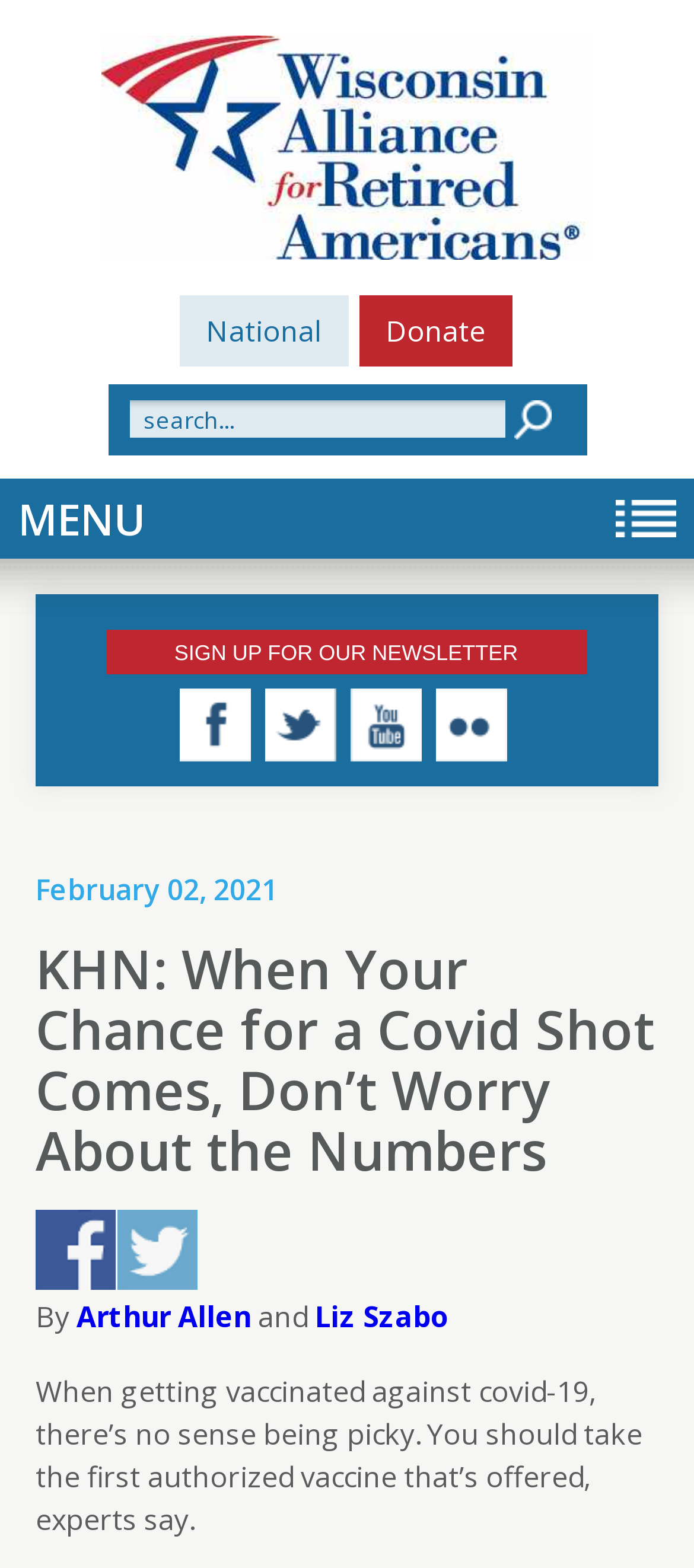Locate the bounding box coordinates of the element that should be clicked to execute the following instruction: "Toggle the navigation".

None